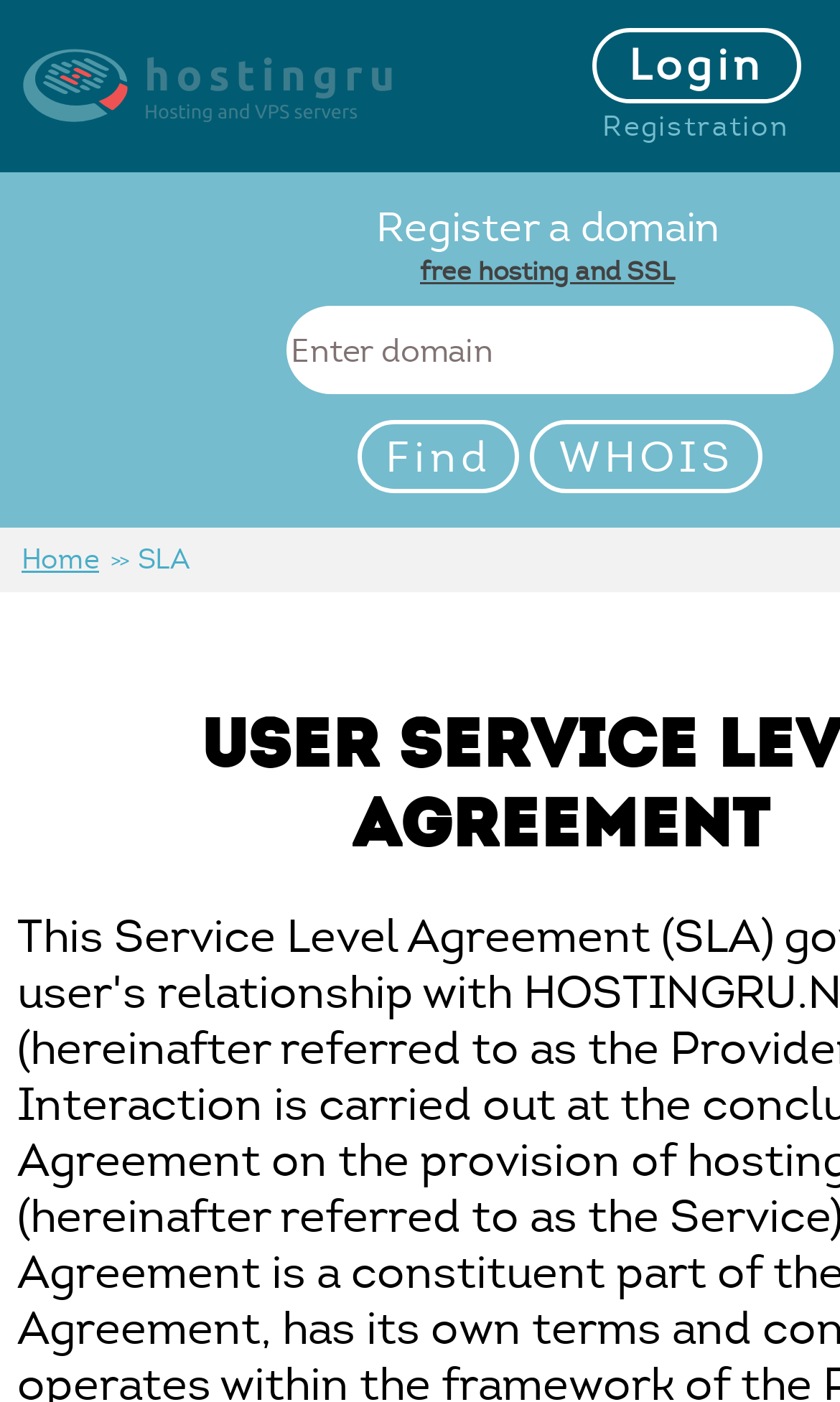What is the relationship between the 'Login' and 'Registration' links?
Based on the visual information, provide a detailed and comprehensive answer.

The 'Login' and 'Registration' links are likely related to account management, with the 'Login' link allowing existing users to access their accounts and the 'Registration' link allowing new users to create an account with HOSTINGRU.NET.